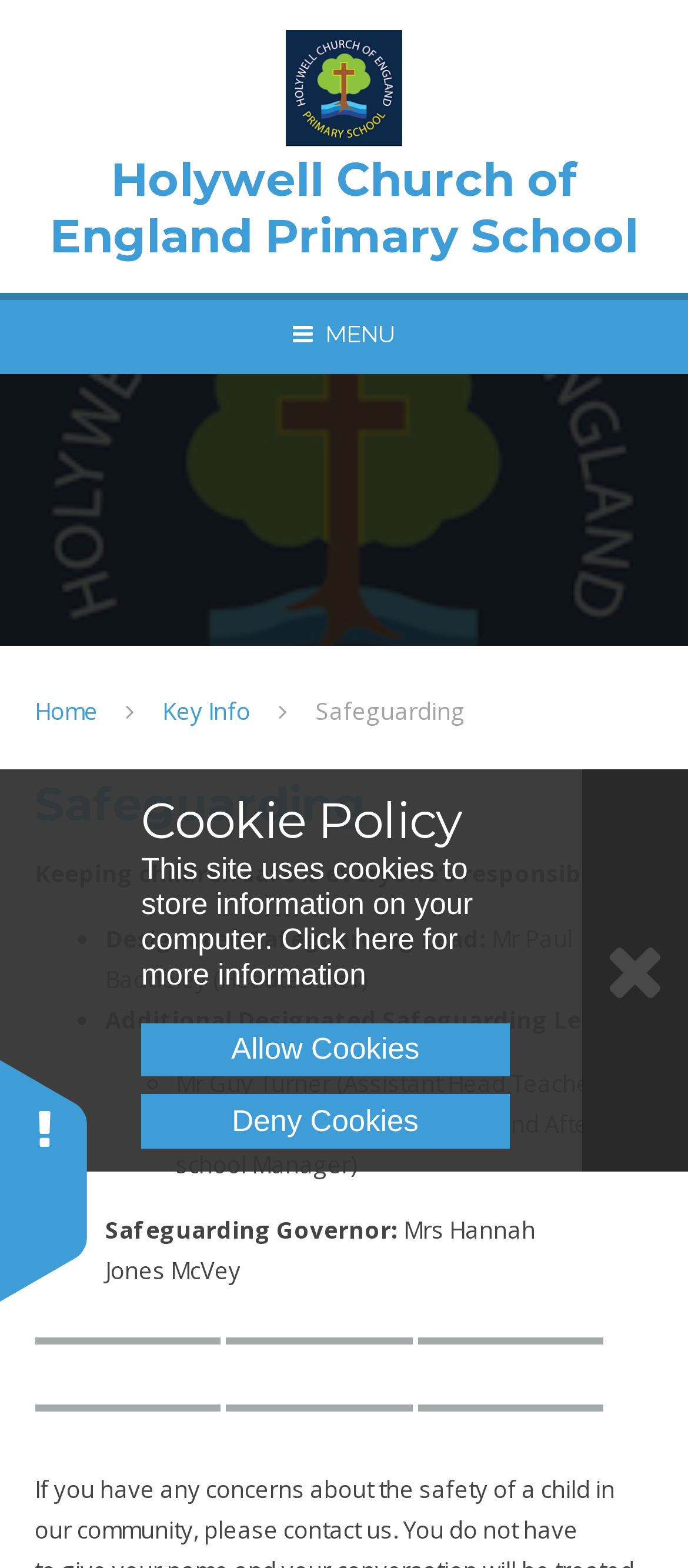Who is the Designated Safeguarding Lead? Look at the image and give a one-word or short phrase answer.

Mr Paul Baddeley